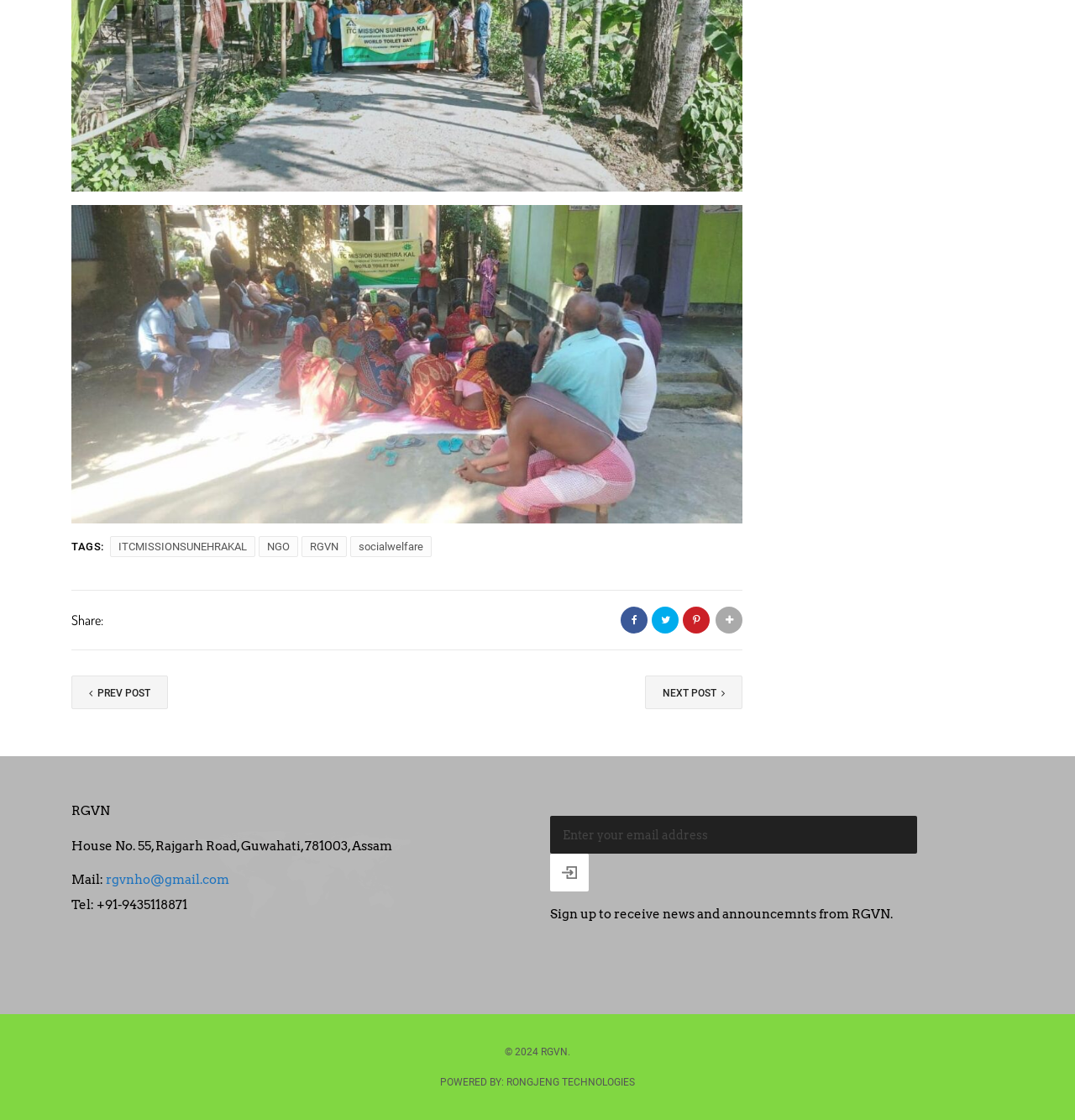What is the email address to contact the organization?
Please answer the question with a detailed and comprehensive explanation.

I found the email address by looking at the link element next to the 'Mail:' static text element at the bottom of the page.